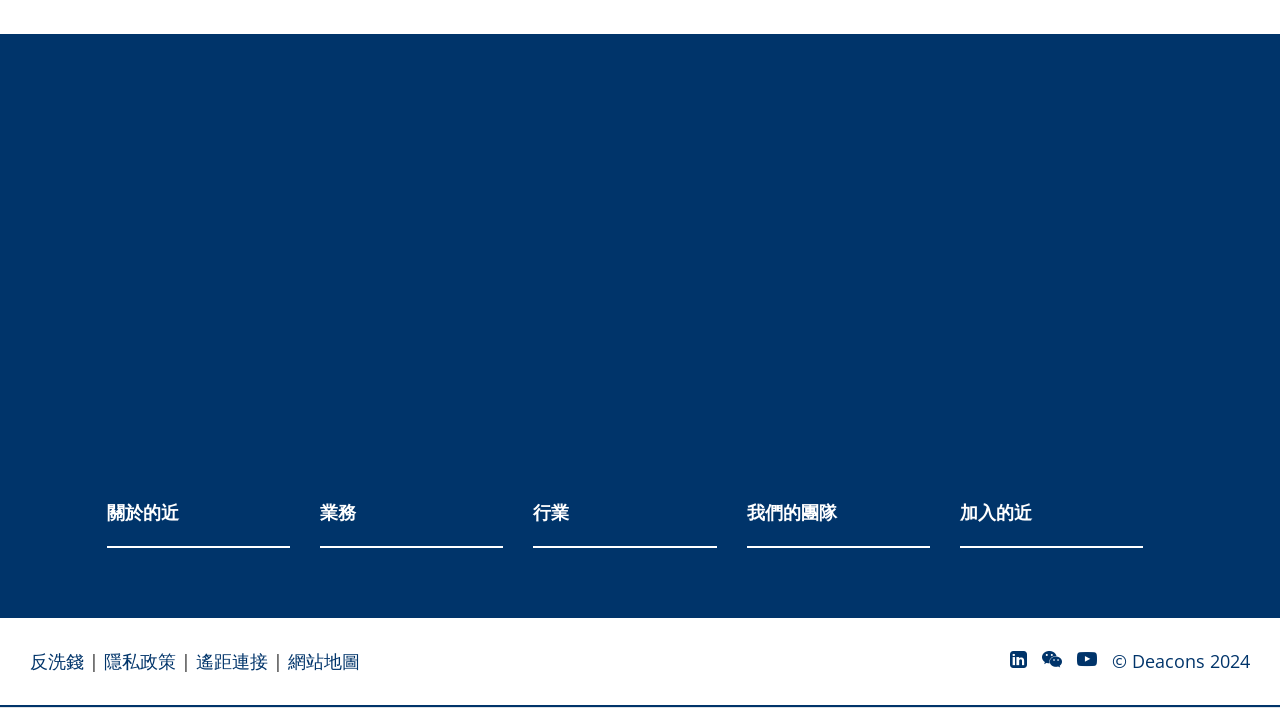How many separators are there in the main navigation menu?
Please describe in detail the information shown in the image to answer the question.

The main navigation menu is located in the middle of the page and consists of several links separated by horizontal separators. There are five separators in total, separating the links '關於的近', '業務', '行業', '我們的團隊', and '加入的近'.